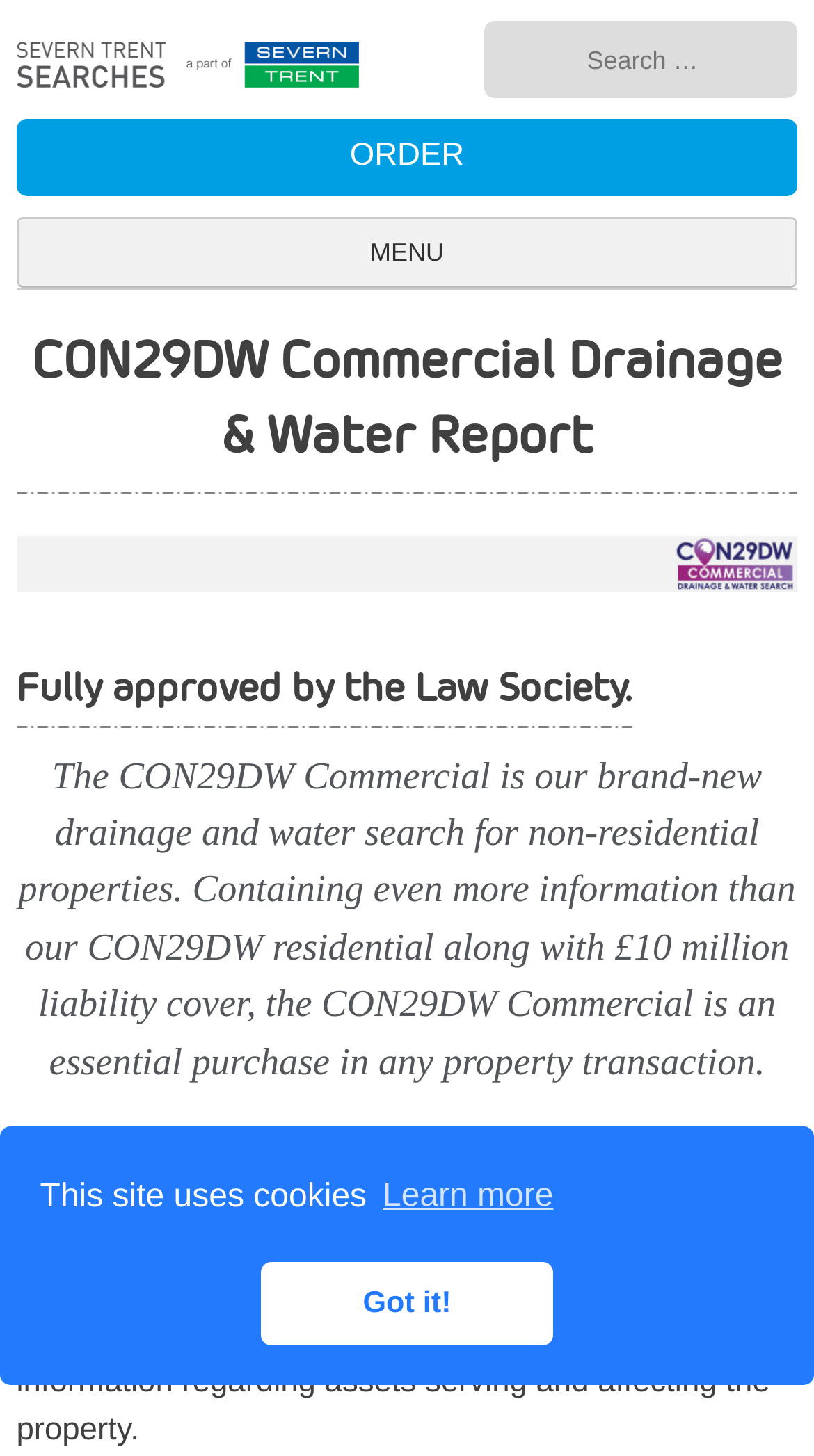What is the logo of the website?
Examine the image and provide an in-depth answer to the question.

The logo of the website is the Severn Trent Searches Logo, which is displayed prominently at the top of the webpage, indicating the brand identity of the website.